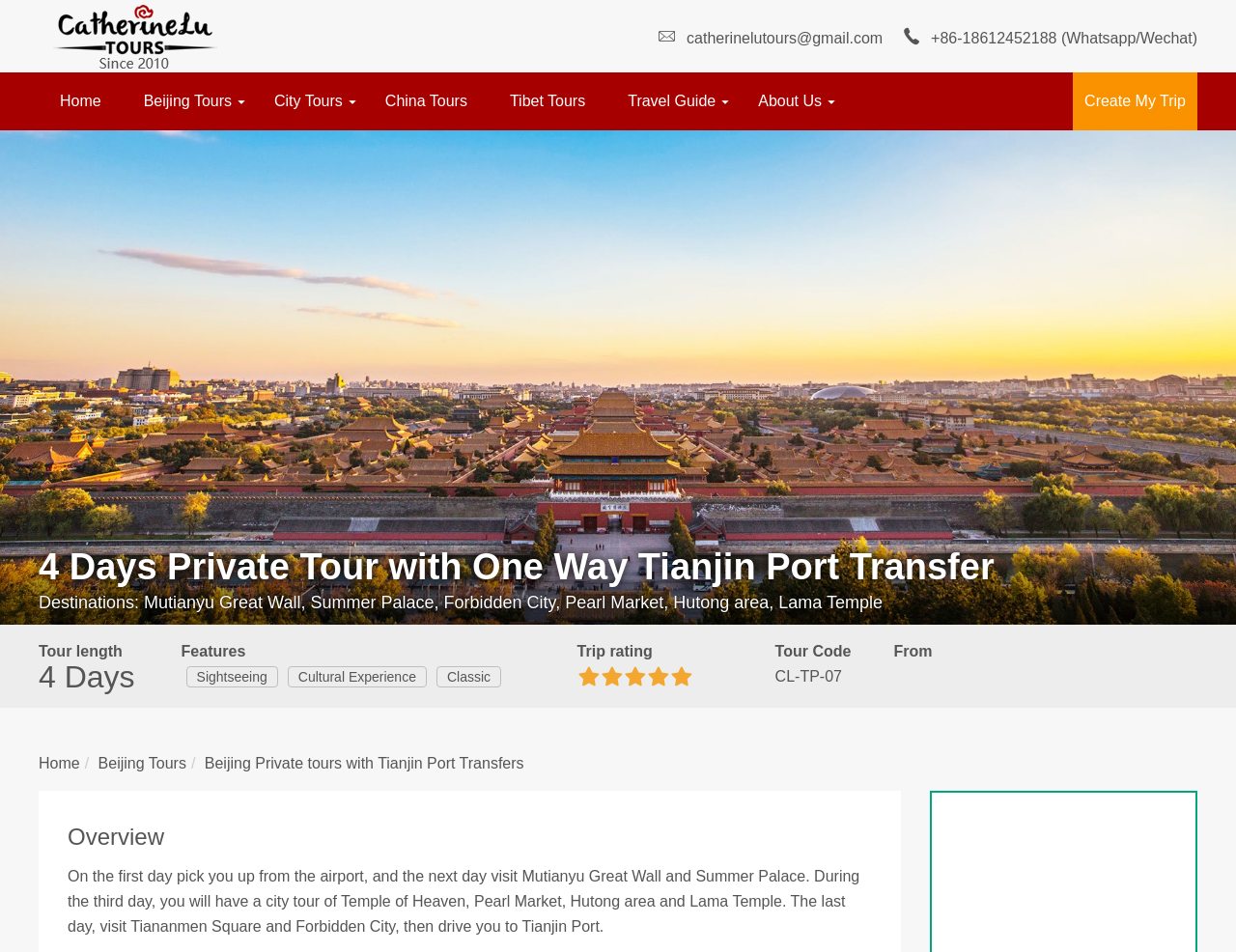Find the UI element described as: "Beijing Tours" and predict its bounding box coordinates. Ensure the coordinates are four float numbers between 0 and 1, [left, top, right, bottom].

[0.099, 0.076, 0.205, 0.137]